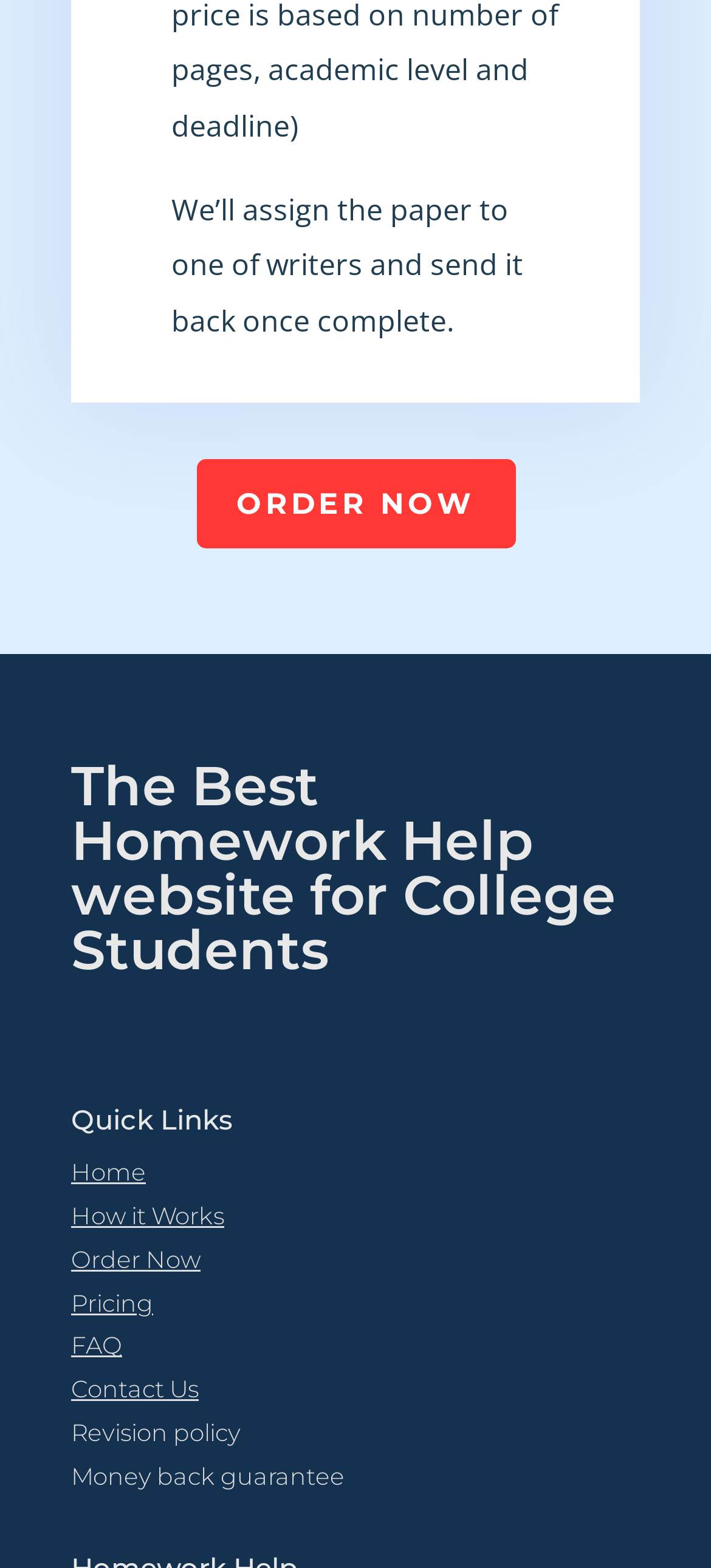Please determine the bounding box coordinates for the UI element described as: "FAQ".

[0.1, 0.849, 0.172, 0.867]